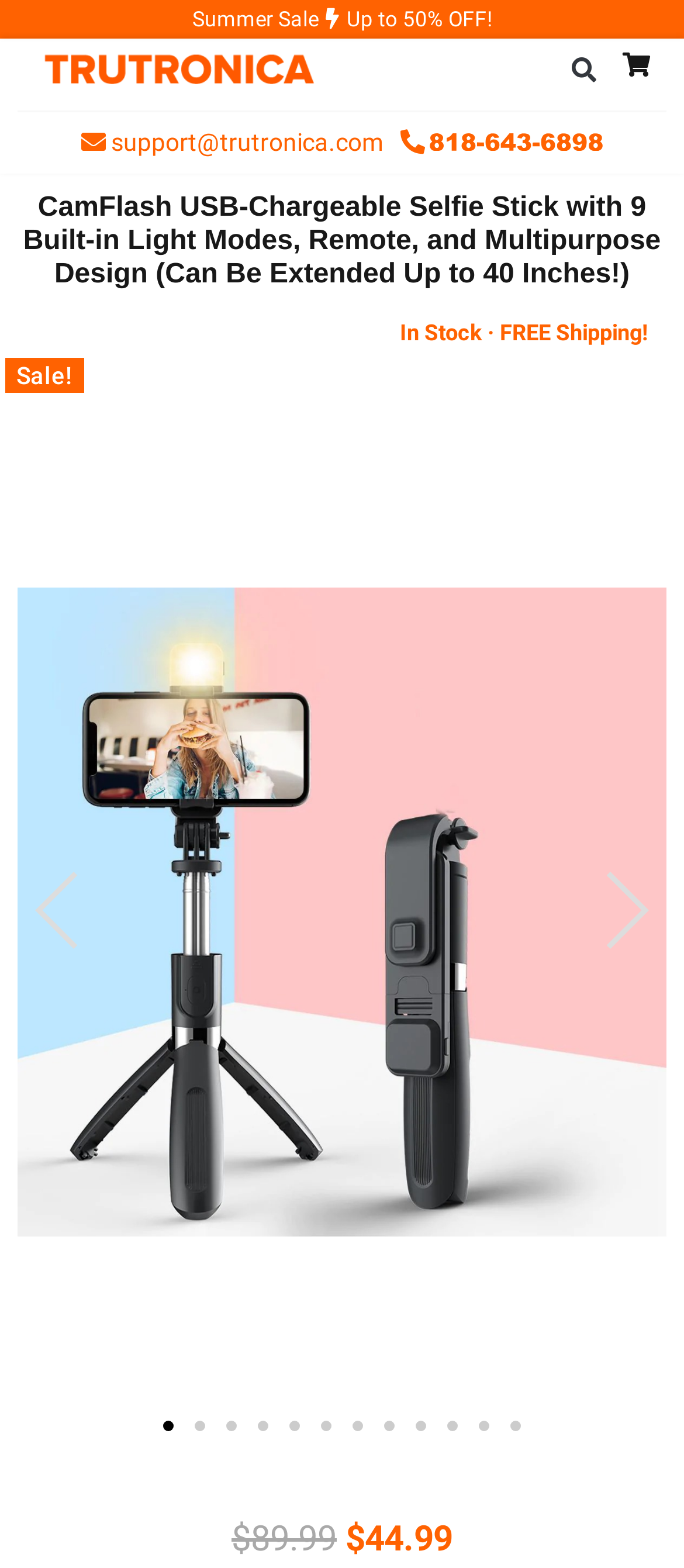Provide an in-depth caption for the elements present on the webpage.

This webpage is about a product called CamFlash USB-Chargeable Selfie Stick with 9 Built-in Light Modes, Remote, and Multipurpose Design. At the top, there is a "Summer Sale" announcement with a discount of "Up to 50% OFF!" written in a larger font. Below this, there are two links and a search bar with a "Search" button. 

On the left side, there is a contact email "support@trutronica.com" and an image, possibly a logo. The main product title is centered, and below it, there is a "In Stock · FREE Shipping!" notification. A "Sale!" badge is placed on the left side of the page.

The main product image is large and takes up most of the page, with a carousel of images that can be navigated using "Previous slide" and "Next slide" buttons. There are also numbered buttons to jump to specific slides.

At the bottom of the page, there is a price section with a dollar sign and the price "$44.99" written in a larger font.